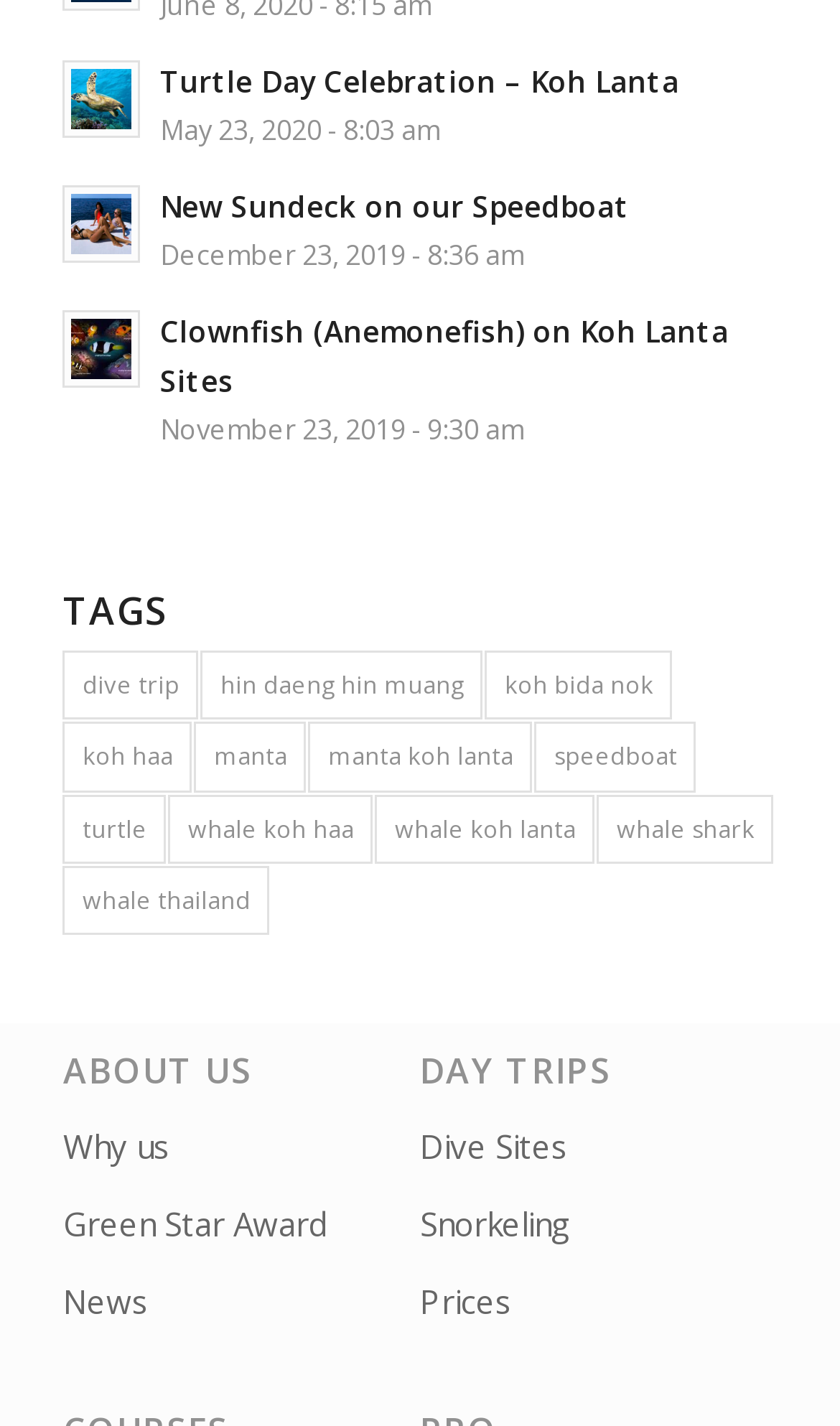Observe the image and answer the following question in detail: What is the date of the 'Turtle Day Celebration'?

The link 'Turtle Day Celebration – Koh Lanta' has a corresponding StaticText element with the date 'May 23, 2020 - 8:03 am', indicating that the Turtle Day Celebration occurred on May 23, 2020.